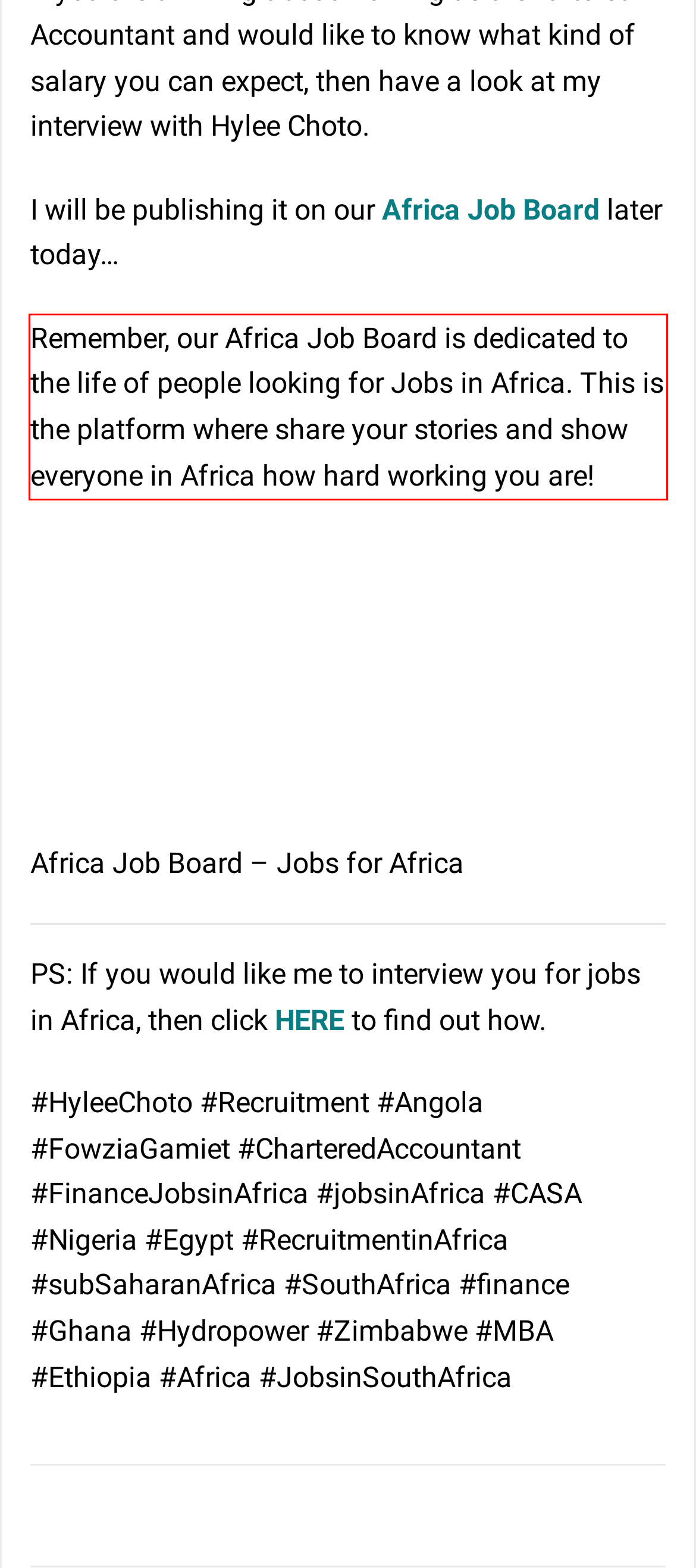Given a screenshot of a webpage with a red bounding box, please identify and retrieve the text inside the red rectangle.

Remember, our Africa Job Board is dedicated to the life of people looking for Jobs in Africa. This is the platform where share your stories and show everyone in Africa how hard working you are!